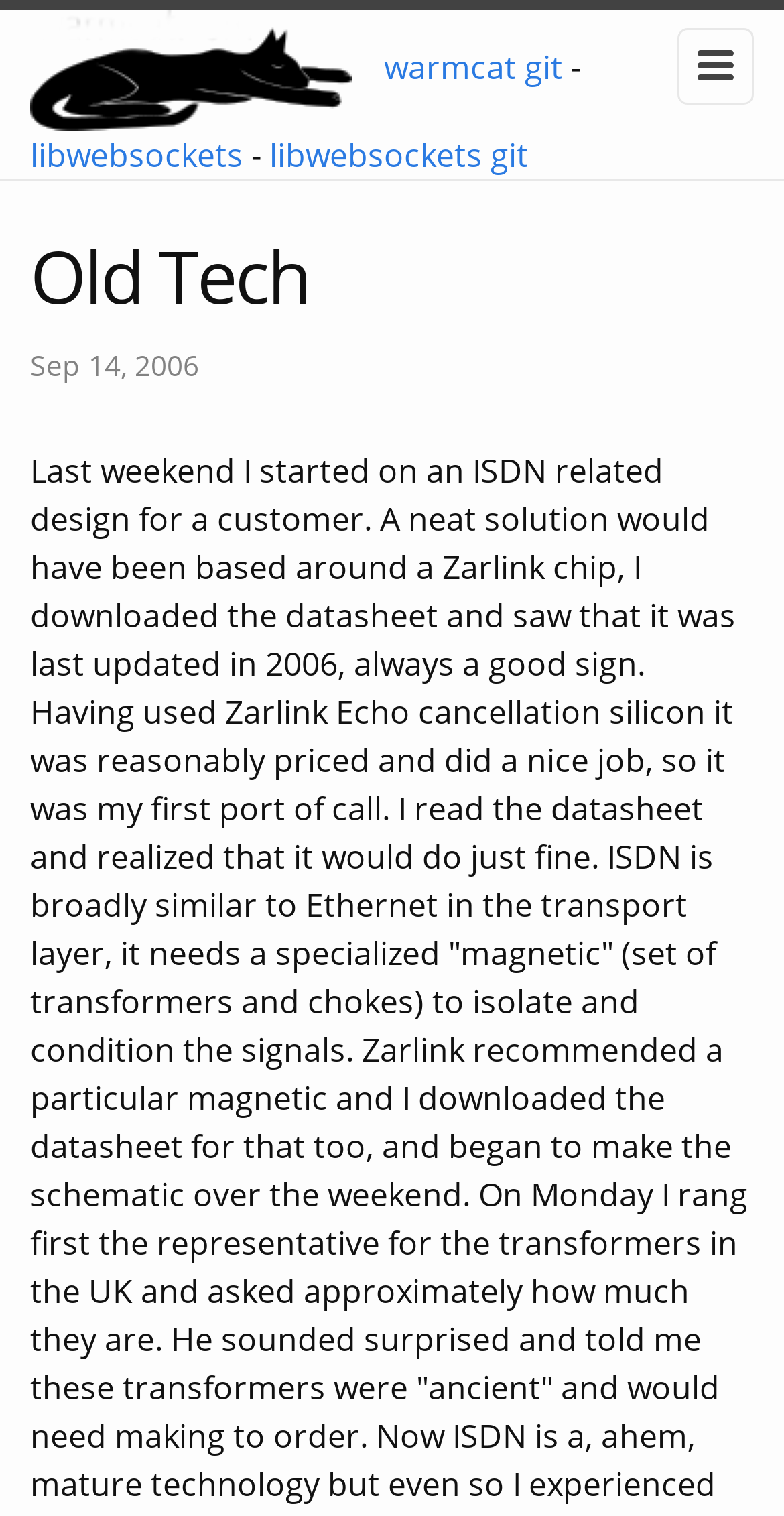Please examine the image and answer the question with a detailed explanation:
What is the date of the article?

The date of the article can be found by looking at the time element, which is a child of the header element. The time element contains the static text 'Sep 14, 2006', which indicates the date of the article.